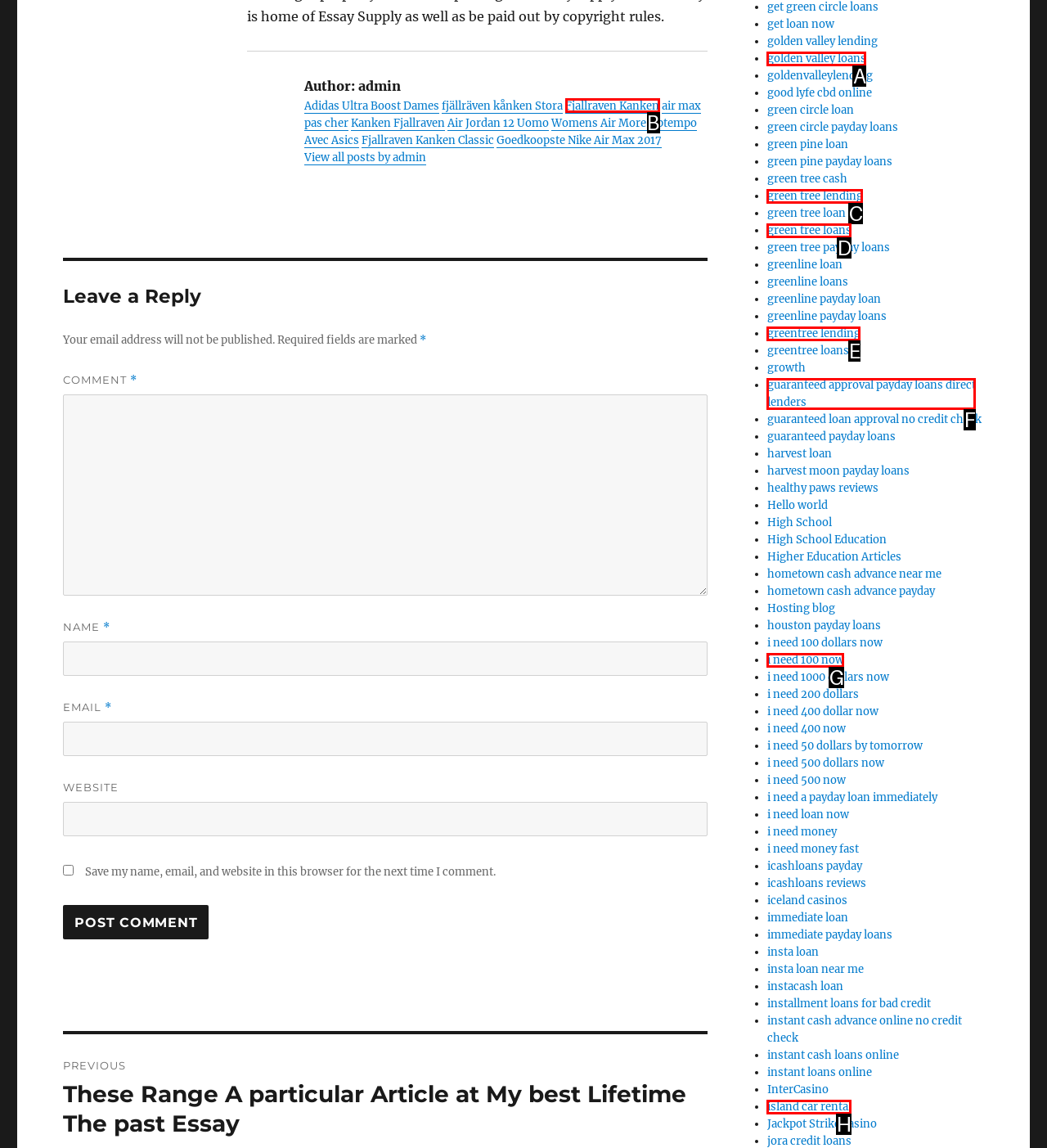Find the option you need to click to complete the following instruction: Click on the 'Fjallraven Kanken' link
Answer with the corresponding letter from the choices given directly.

B